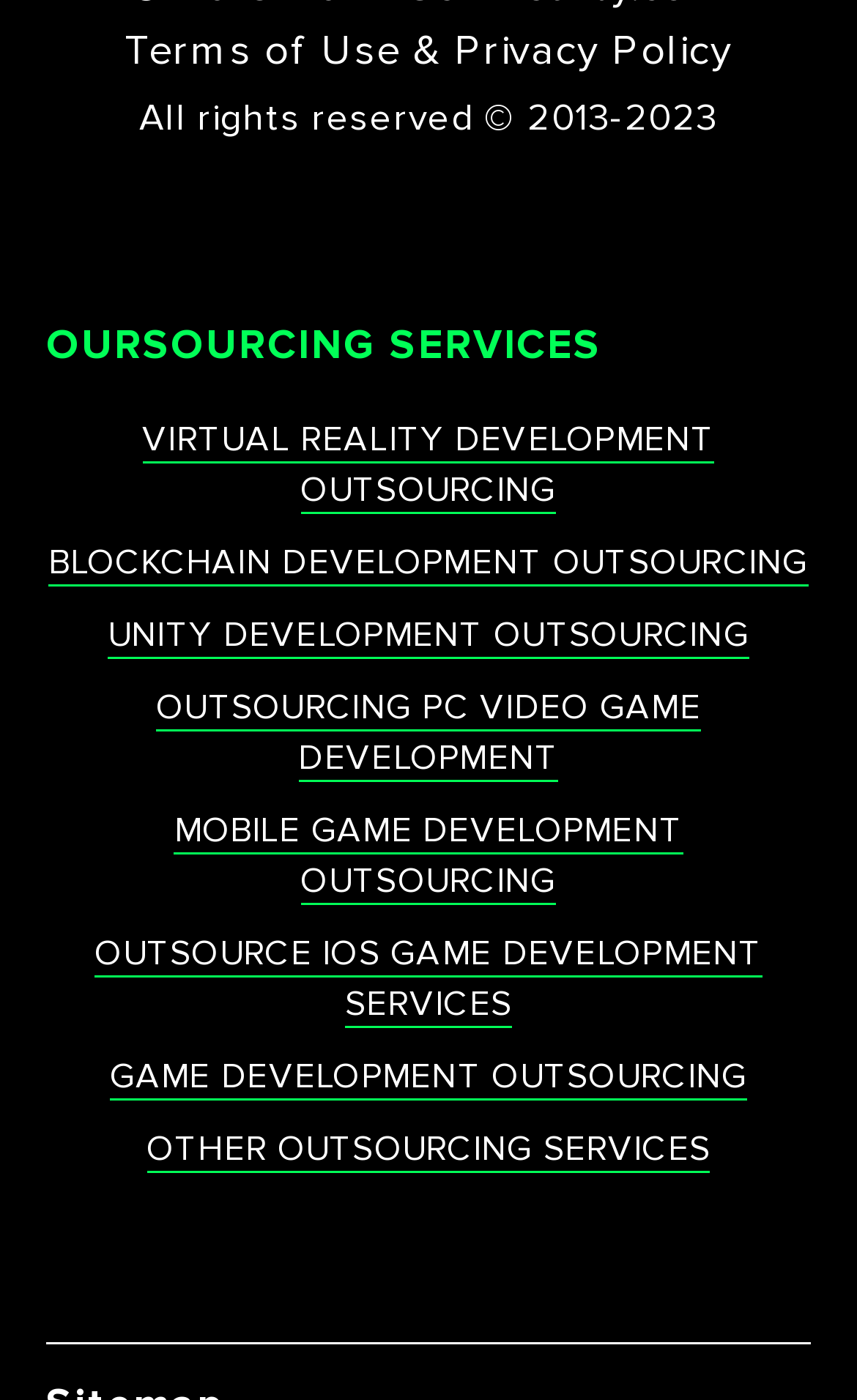What is the first outsourcing service listed? Based on the image, give a response in one word or a short phrase.

Virtual Reality Development Outsourcing